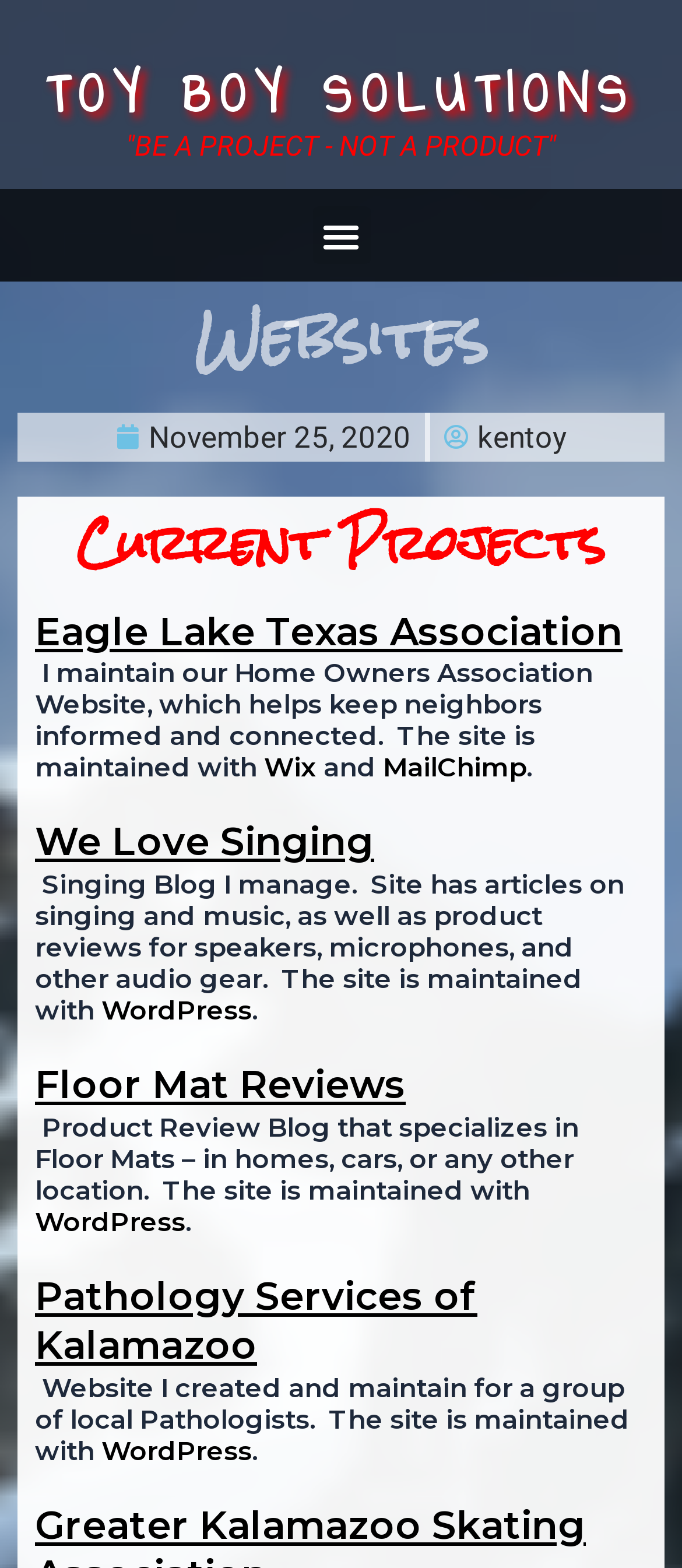Specify the bounding box coordinates of the region I need to click to perform the following instruction: "Explore Pathology Services of Kalamazoo website". The coordinates must be four float numbers in the range of 0 to 1, i.e., [left, top, right, bottom].

[0.051, 0.811, 0.7, 0.873]